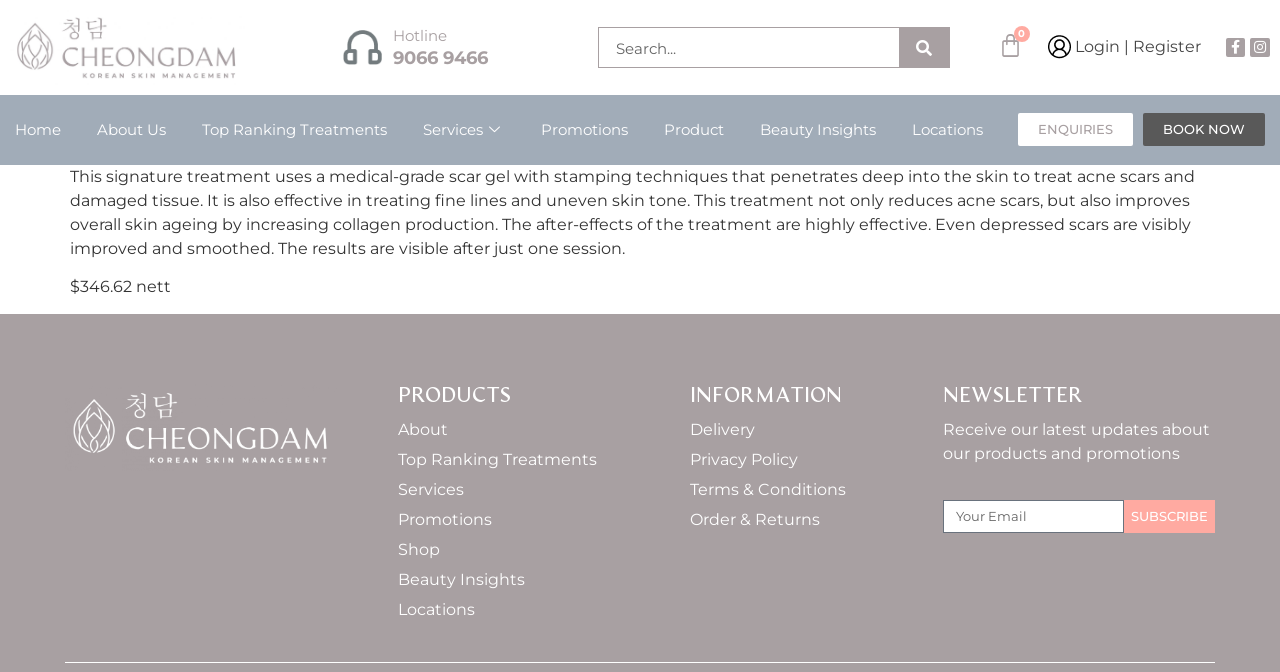Please determine the bounding box coordinates of the element's region to click in order to carry out the following instruction: "Search for products". The coordinates should be four float numbers between 0 and 1, i.e., [left, top, right, bottom].

[0.467, 0.04, 0.742, 0.101]